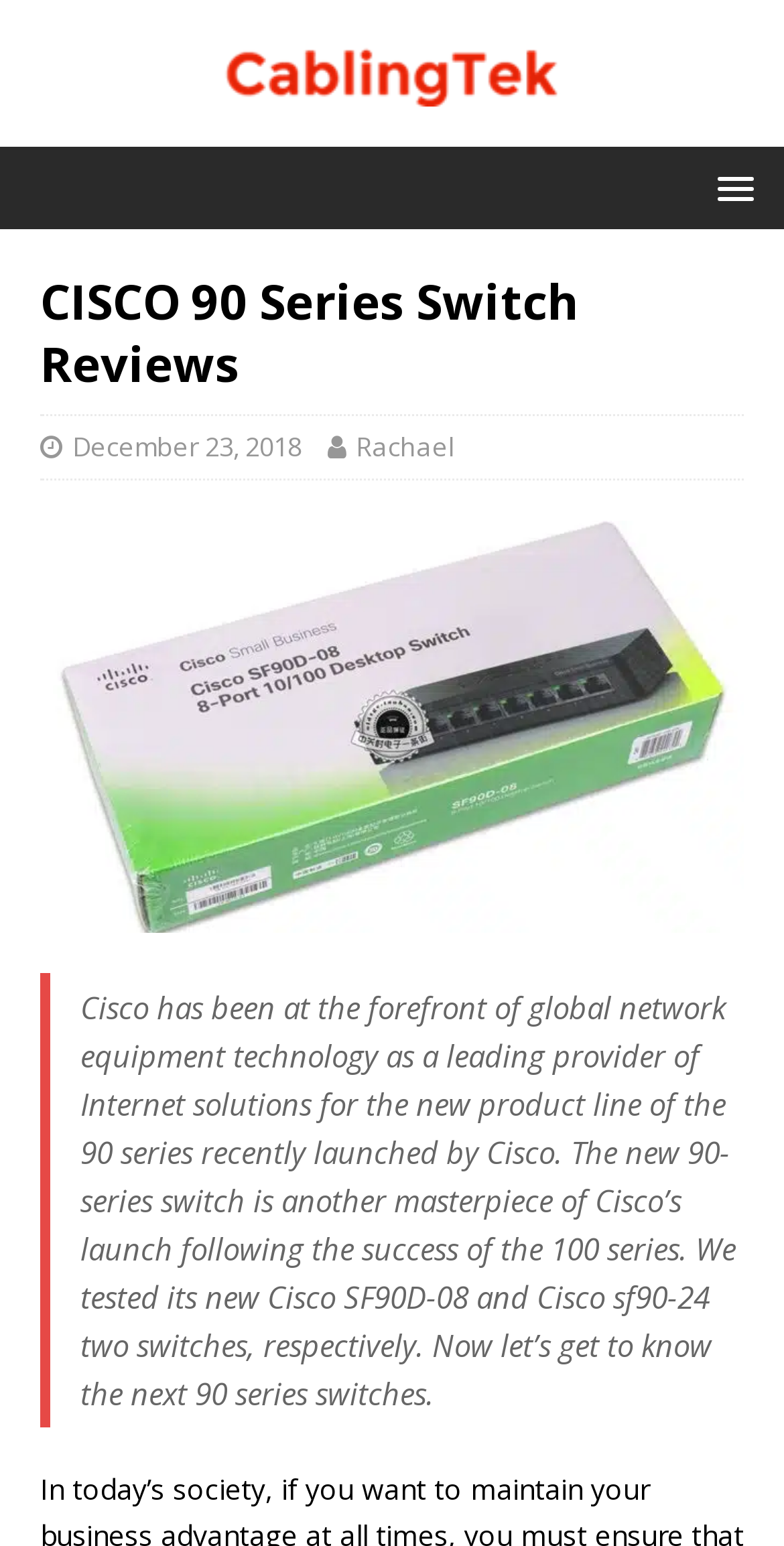Who is the author of the review?
Give a comprehensive and detailed explanation for the question.

I determined the answer by looking at the link 'Rachael' which is located under the header 'CISCO 90 Series Switch Reviews' and is likely to be the author of the review.